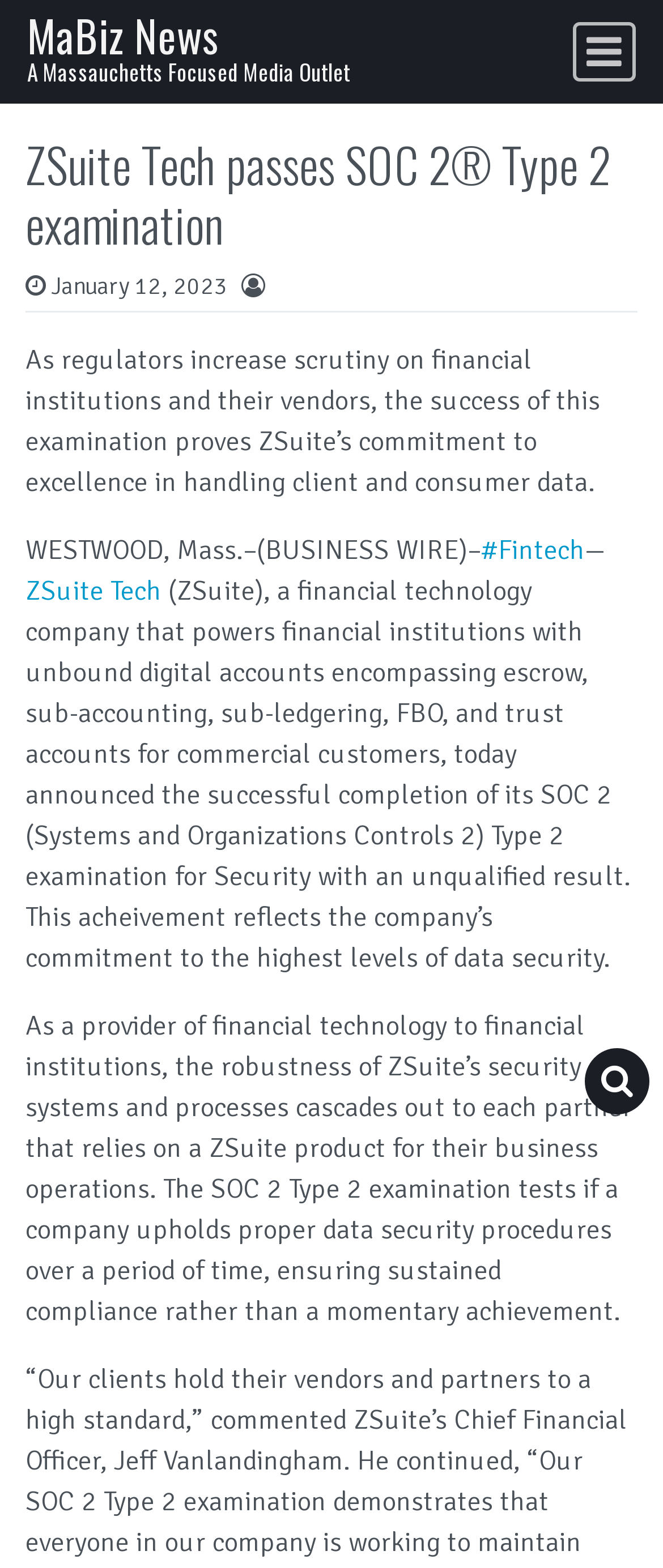What type of accounts does ZSuite provide to commercial customers?
From the image, provide a succinct answer in one word or a short phrase.

Digital accounts